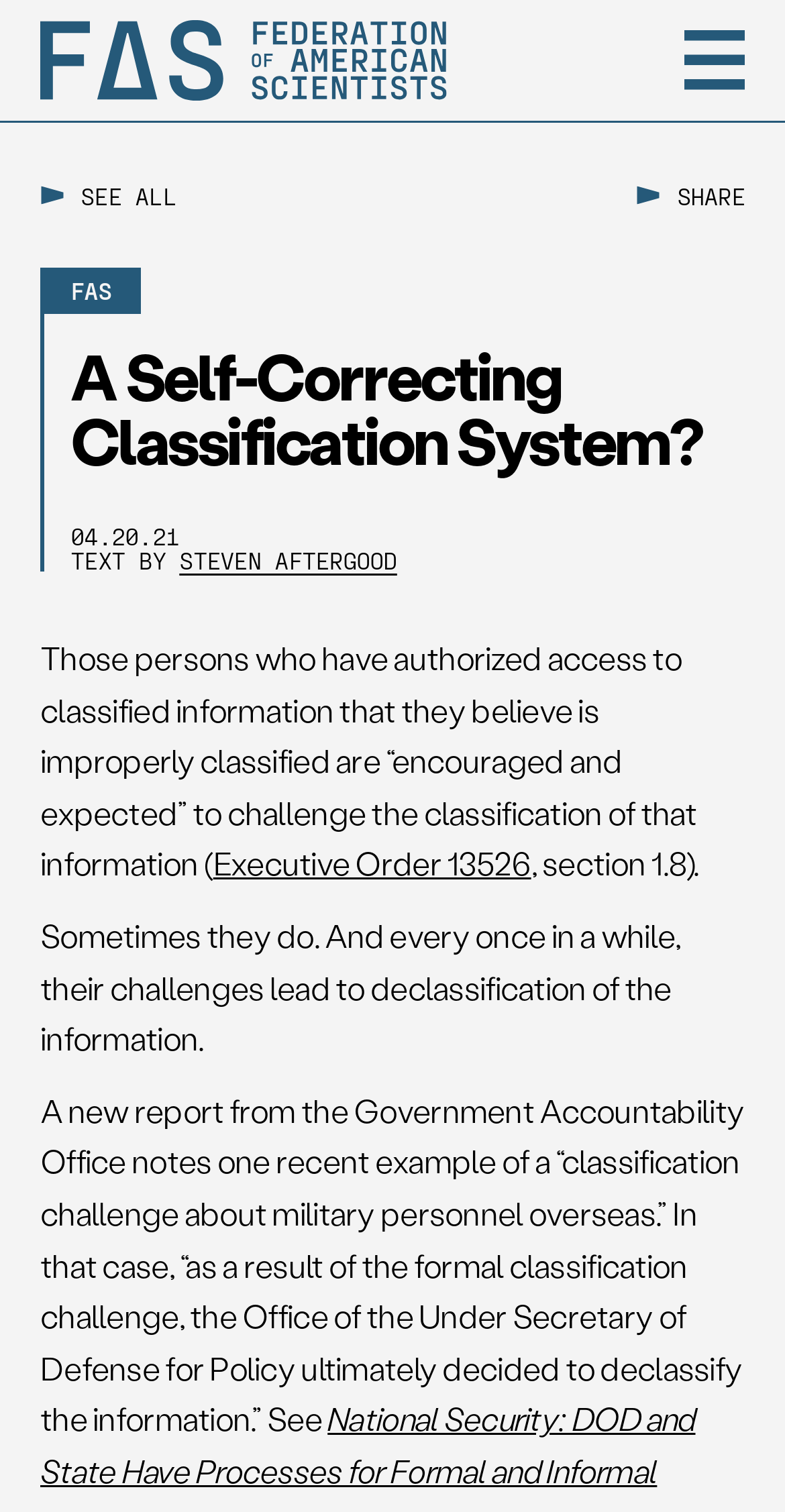Find the bounding box coordinates for the UI element that matches this description: "title="Federation of American Scientists"".

[0.051, 0.013, 0.569, 0.067]